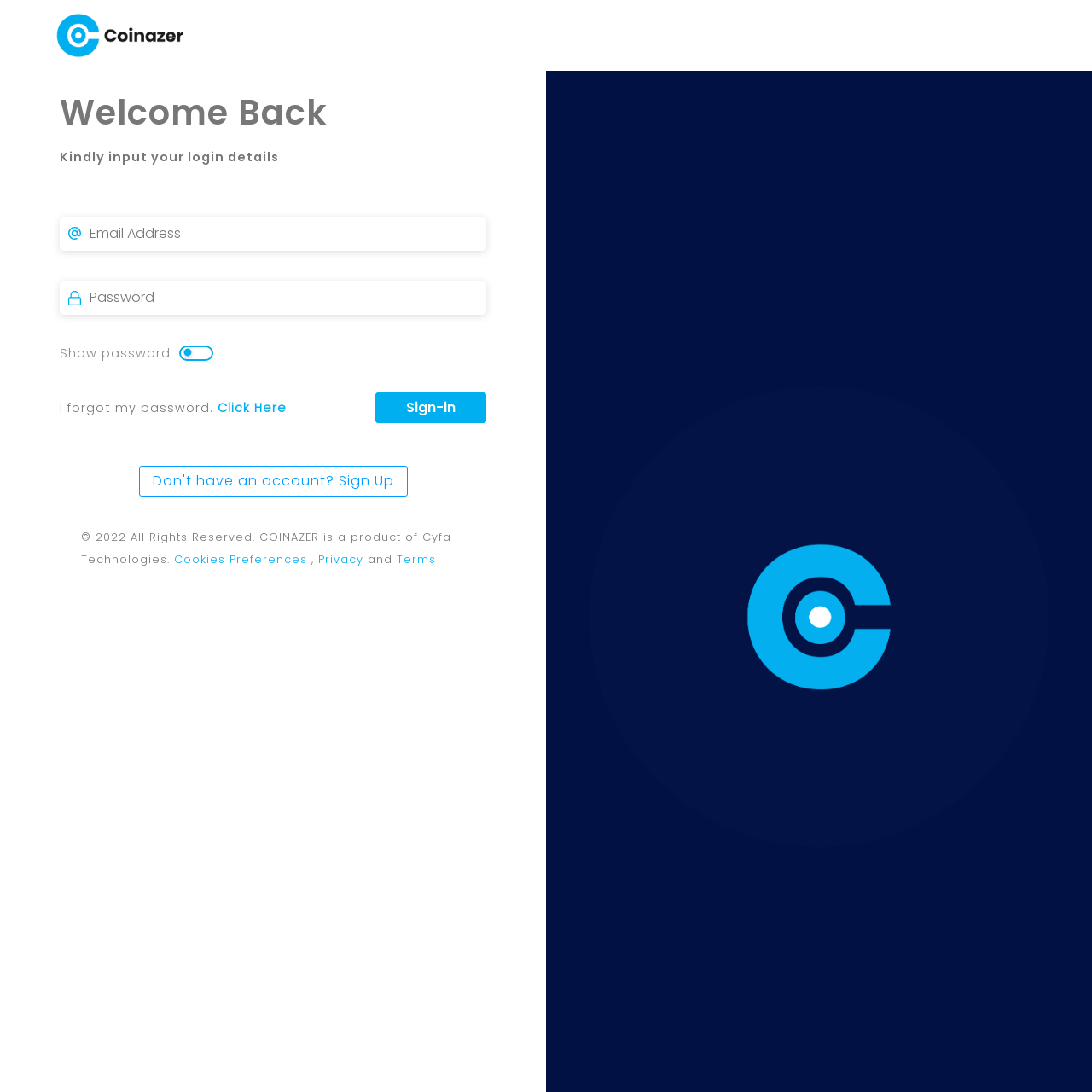Provide the bounding box coordinates of the section that needs to be clicked to accomplish the following instruction: "Click forgot password."

[0.199, 0.366, 0.262, 0.381]